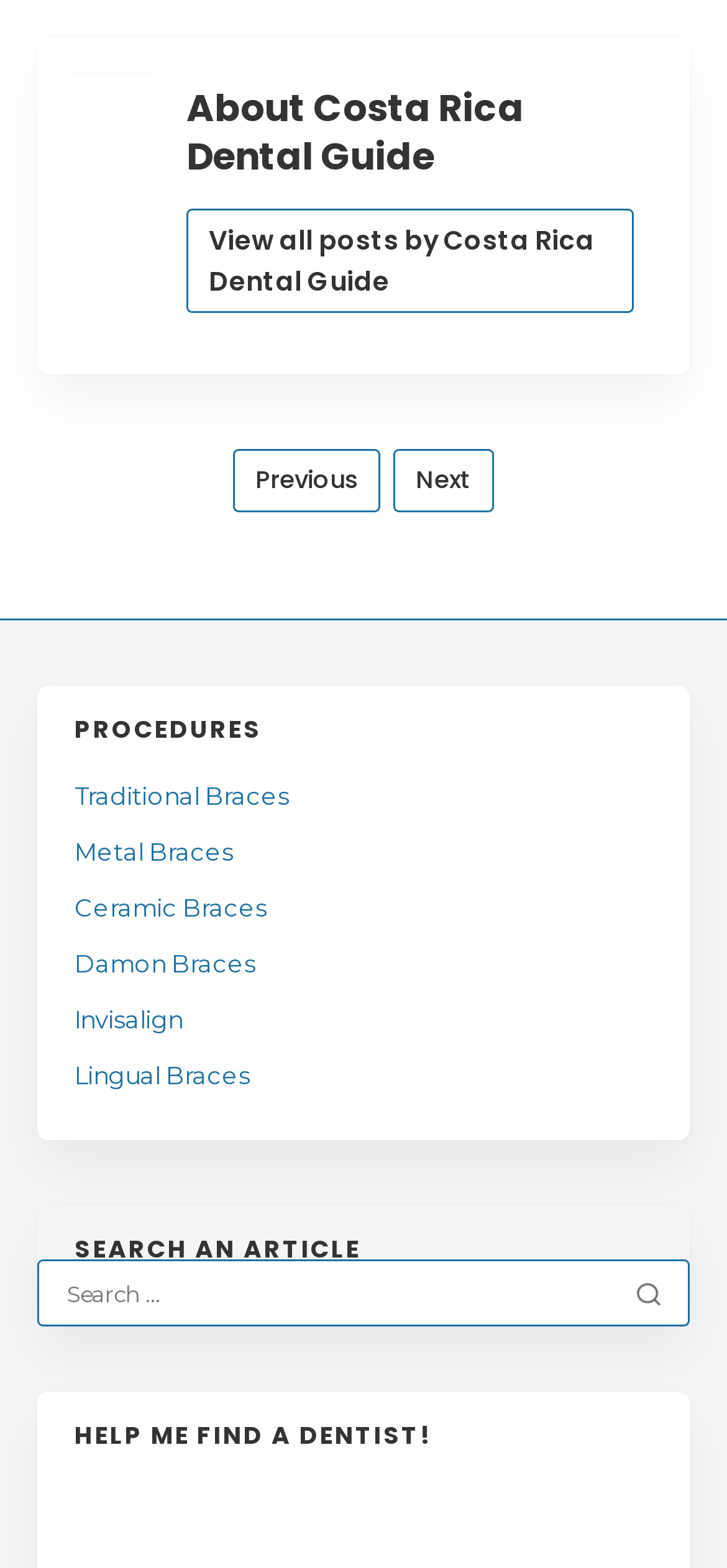What is the main topic of this webpage?
Based on the screenshot, respond with a single word or phrase.

Dental Guide